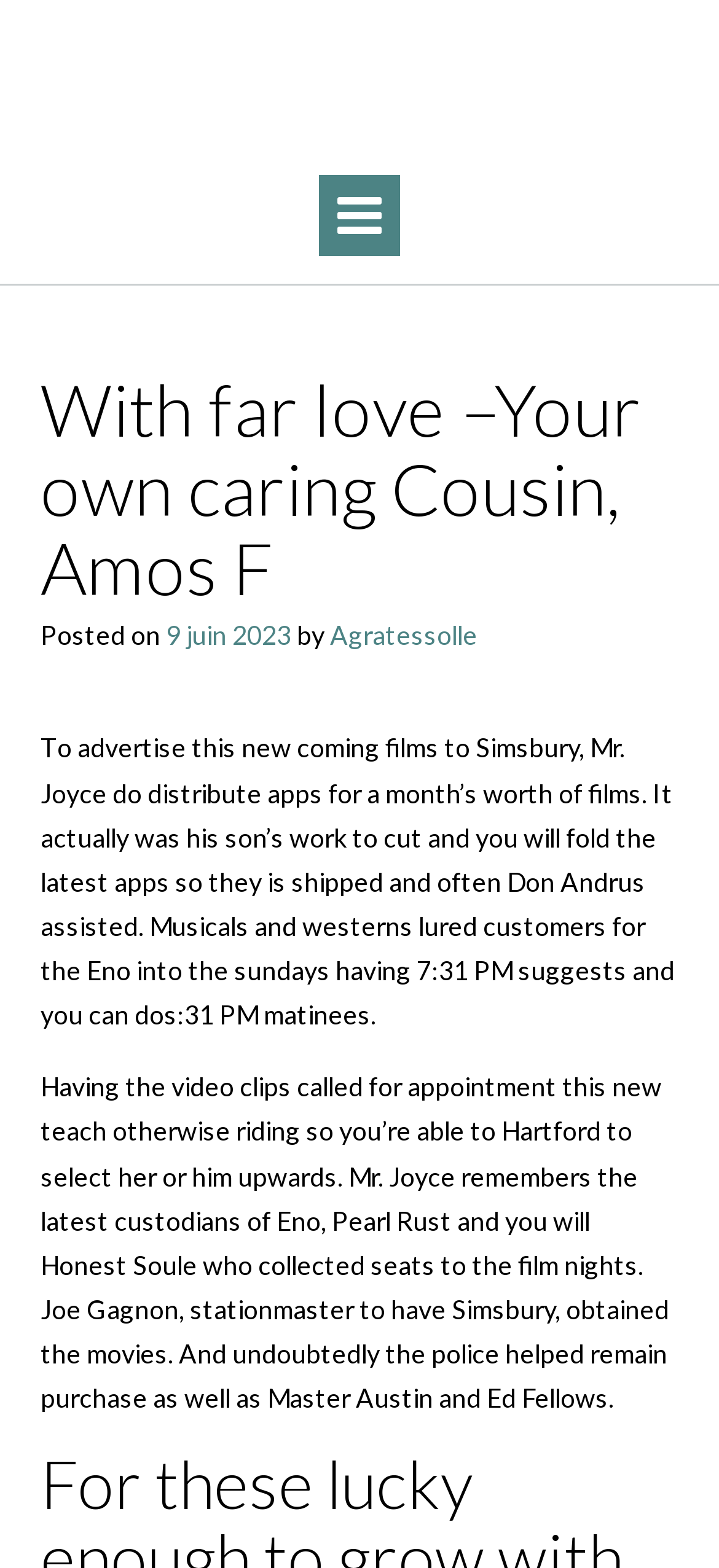Determine the title of the webpage and give its text content.

With far love –Your own caring Cousin, Amos F